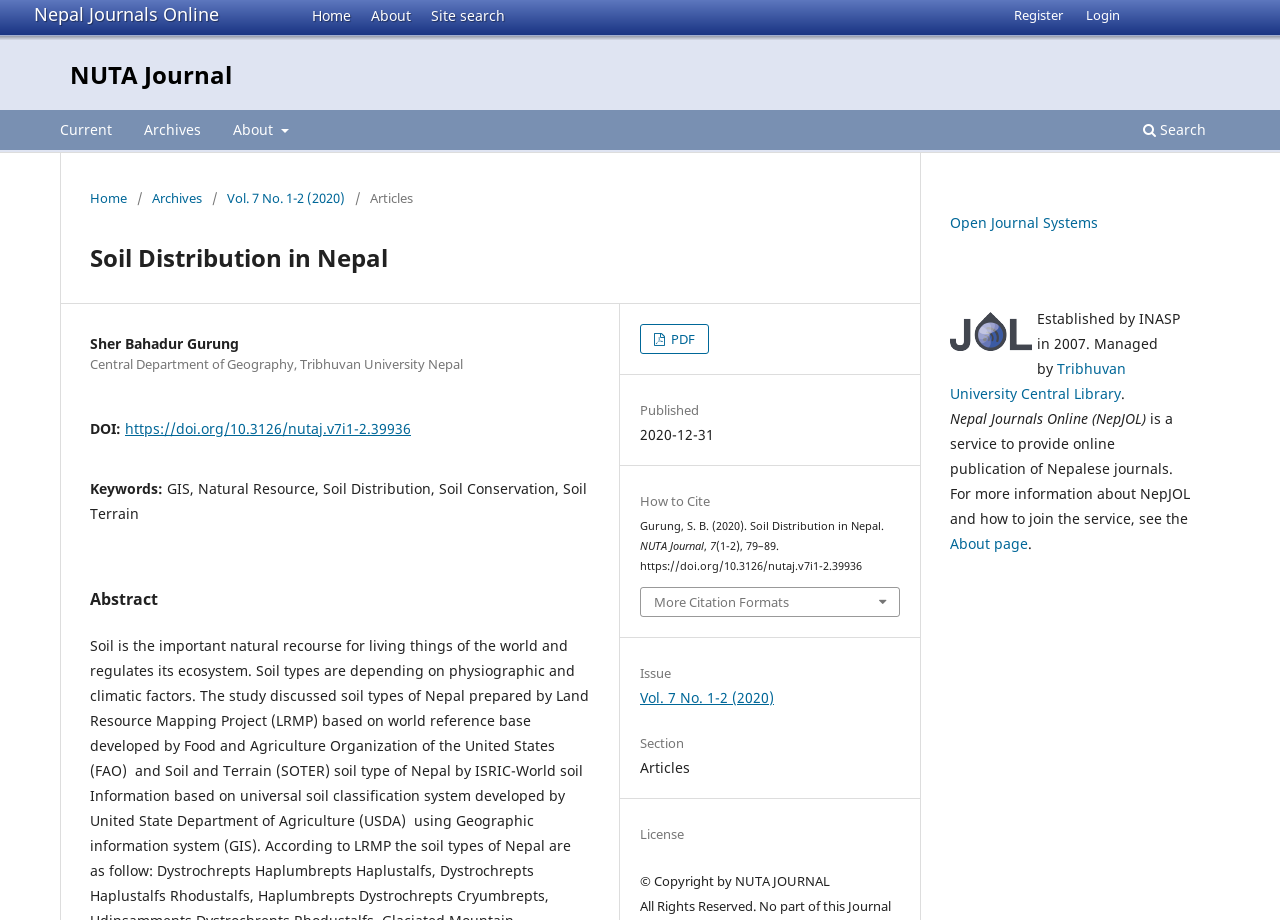Answer the question briefly using a single word or phrase: 
What is the publication date of the article?

2020-12-31